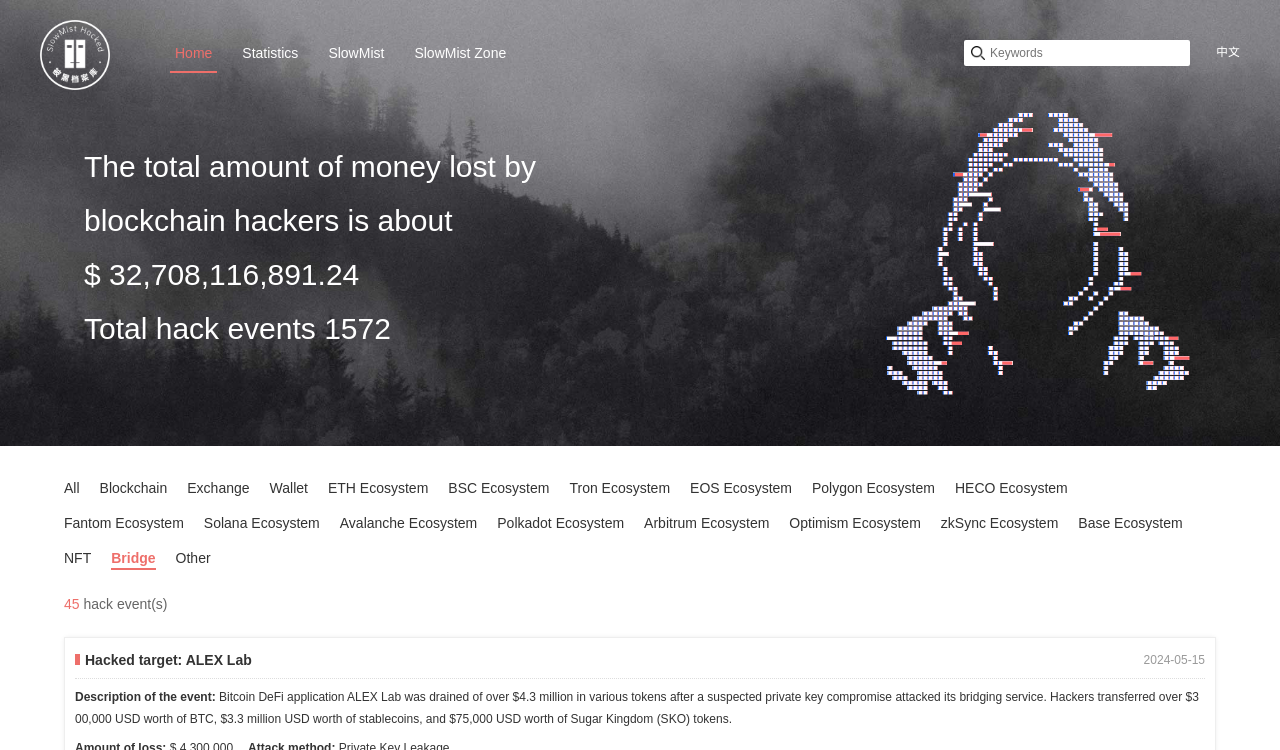What is the category of the 'ALEX Lab' hack event?
Based on the image, give a one-word or short phrase answer.

DeFi